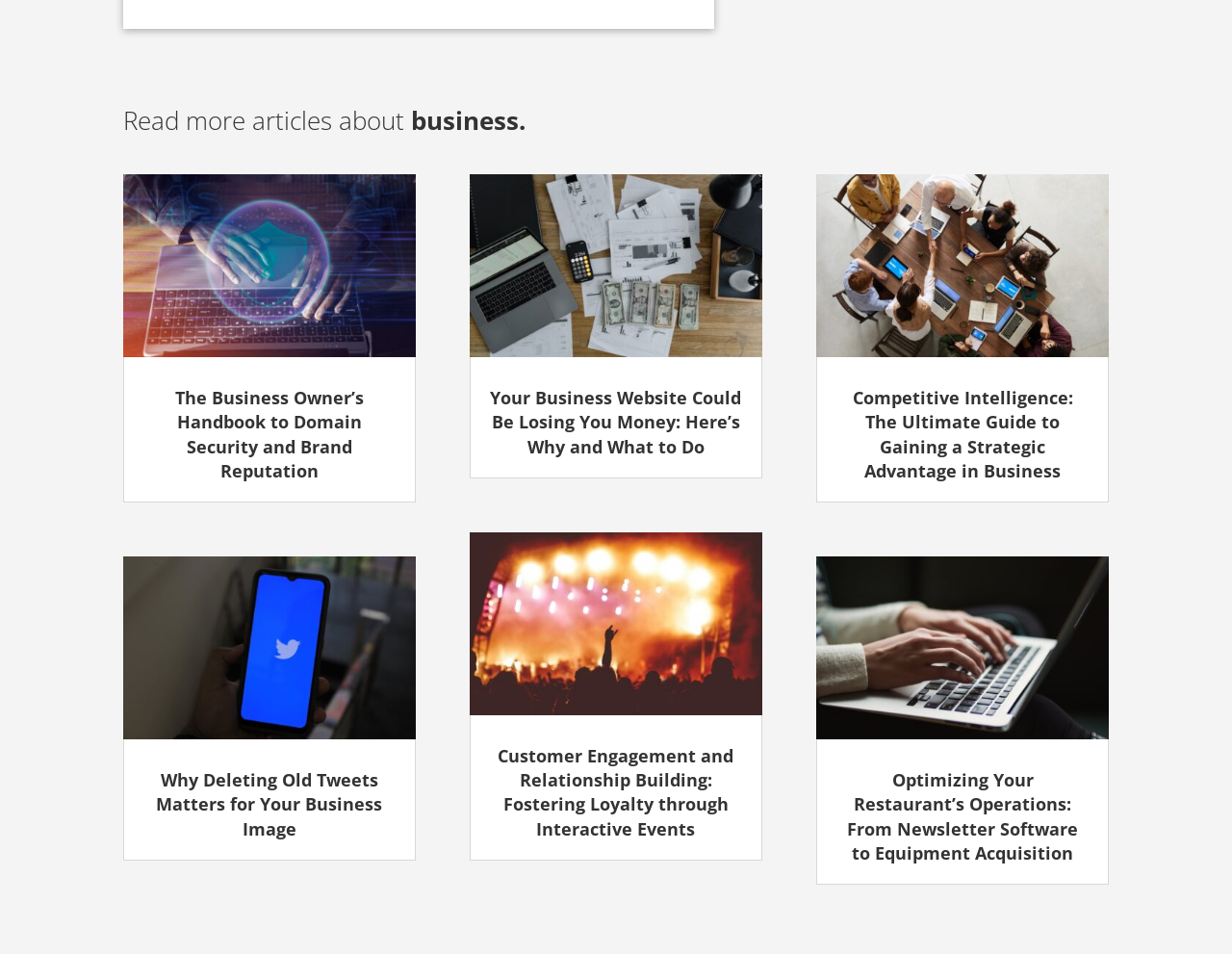Can I find articles about restaurant operations on this webpage?
Offer a detailed and exhaustive answer to the question.

One of the article elements has a heading with the text 'Optimizing Your Restaurant’s Operations: From Newsletter Software to Equipment Acquisition', which suggests that this webpage does contain articles related to restaurant operations. This article is likely one of the six listed on the webpage.